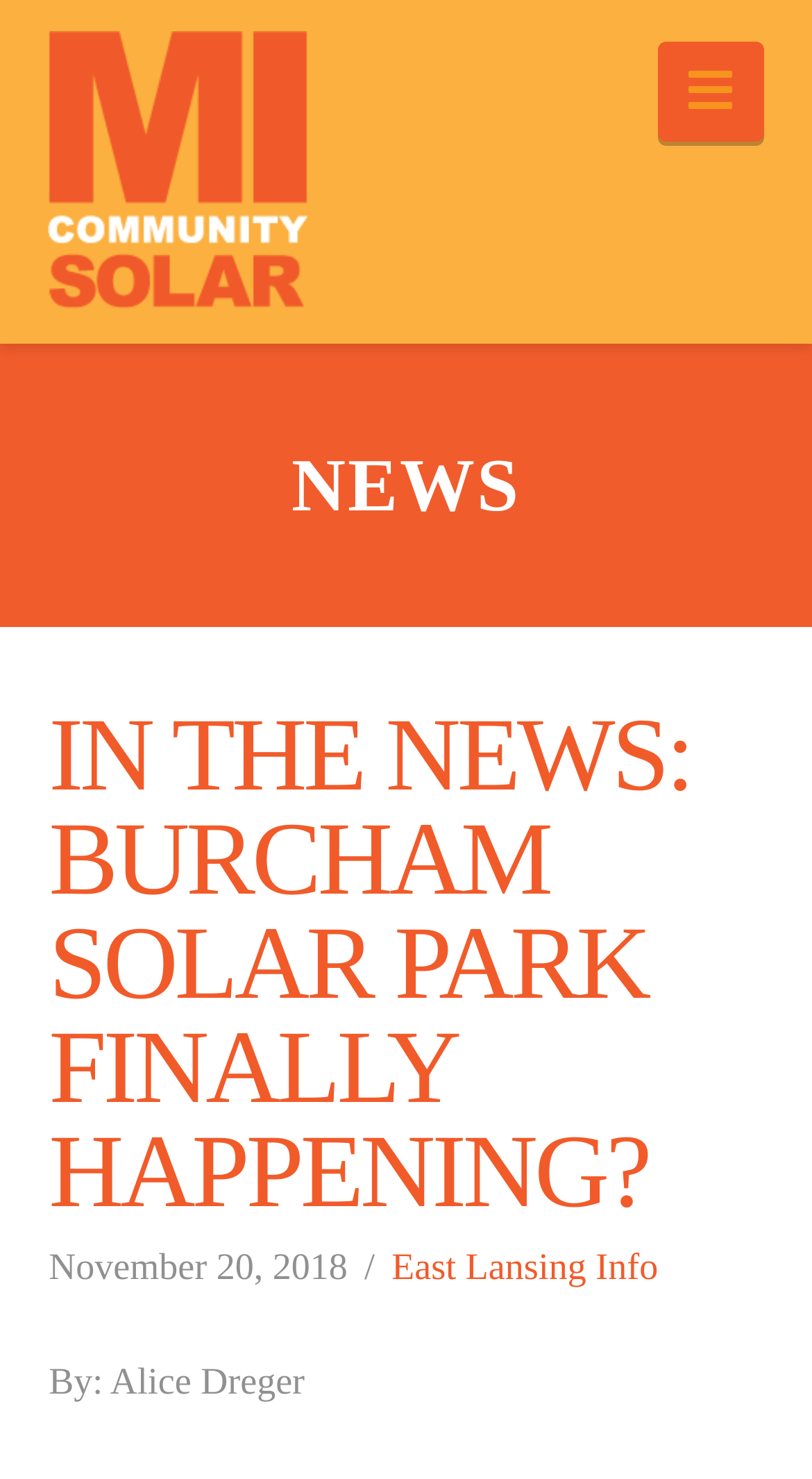What is the title of the news article? Analyze the screenshot and reply with just one word or a short phrase.

IN THE NEWS: BURCHAM SOLAR PARK FINALLY HAPPENING?